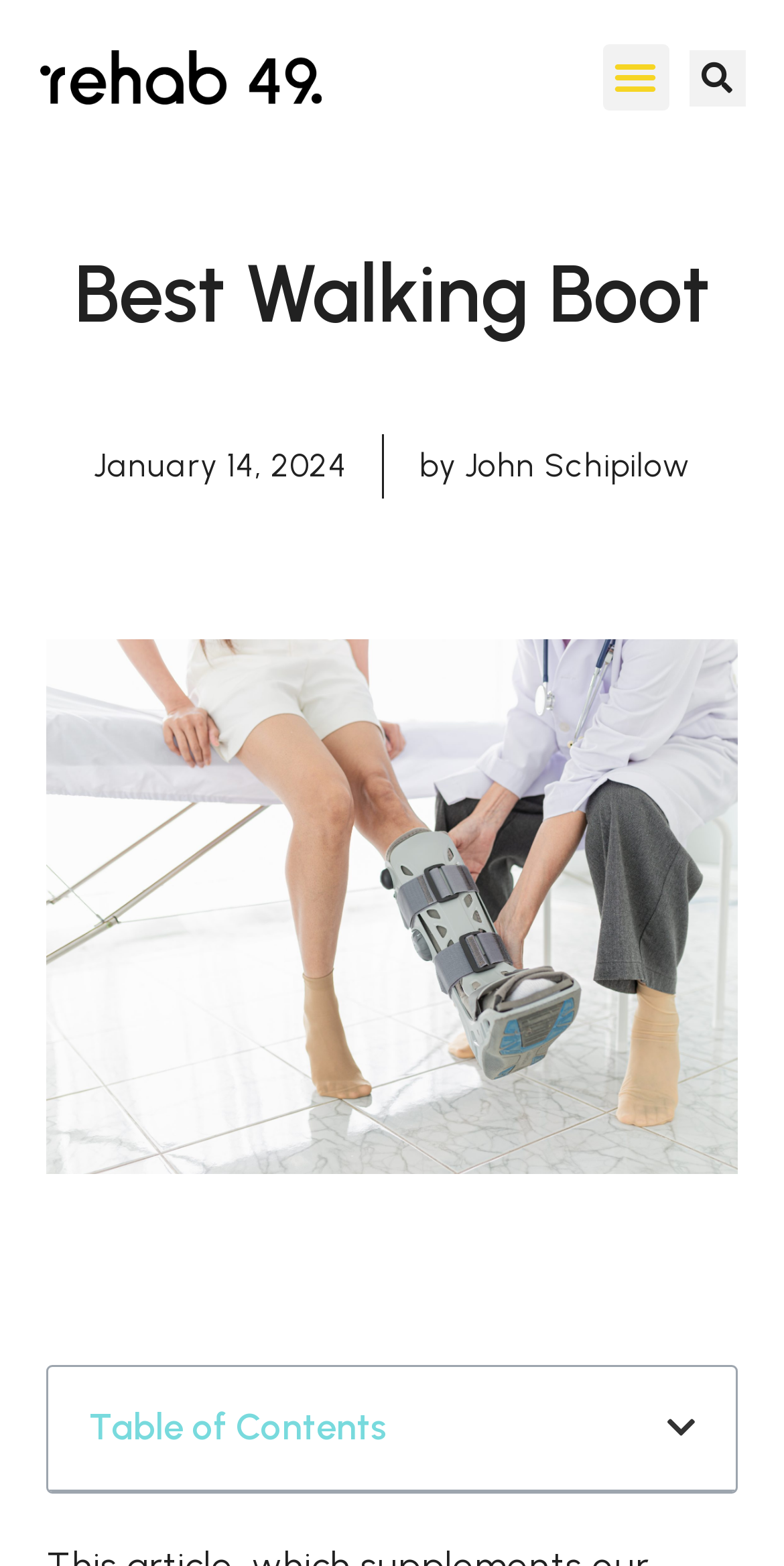What is the function of the search bar?
From the image, respond with a single word or phrase.

To search the website